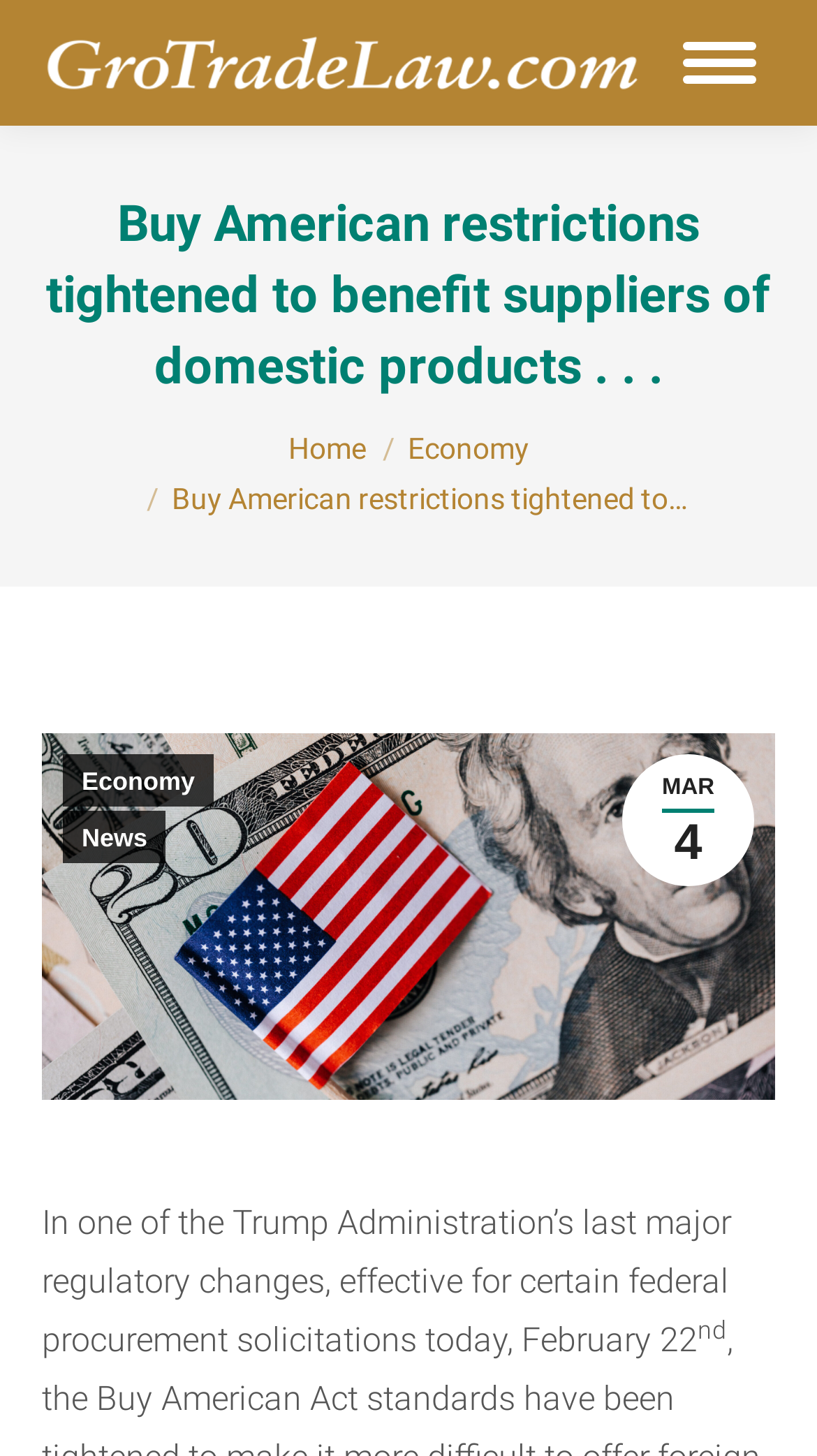What is the name of the law firm?
Using the image, elaborate on the answer with as much detail as possible.

The name of the law firm can be found in the top-left corner of the webpage, where it is written as a link and also has an accompanying image with the same name.